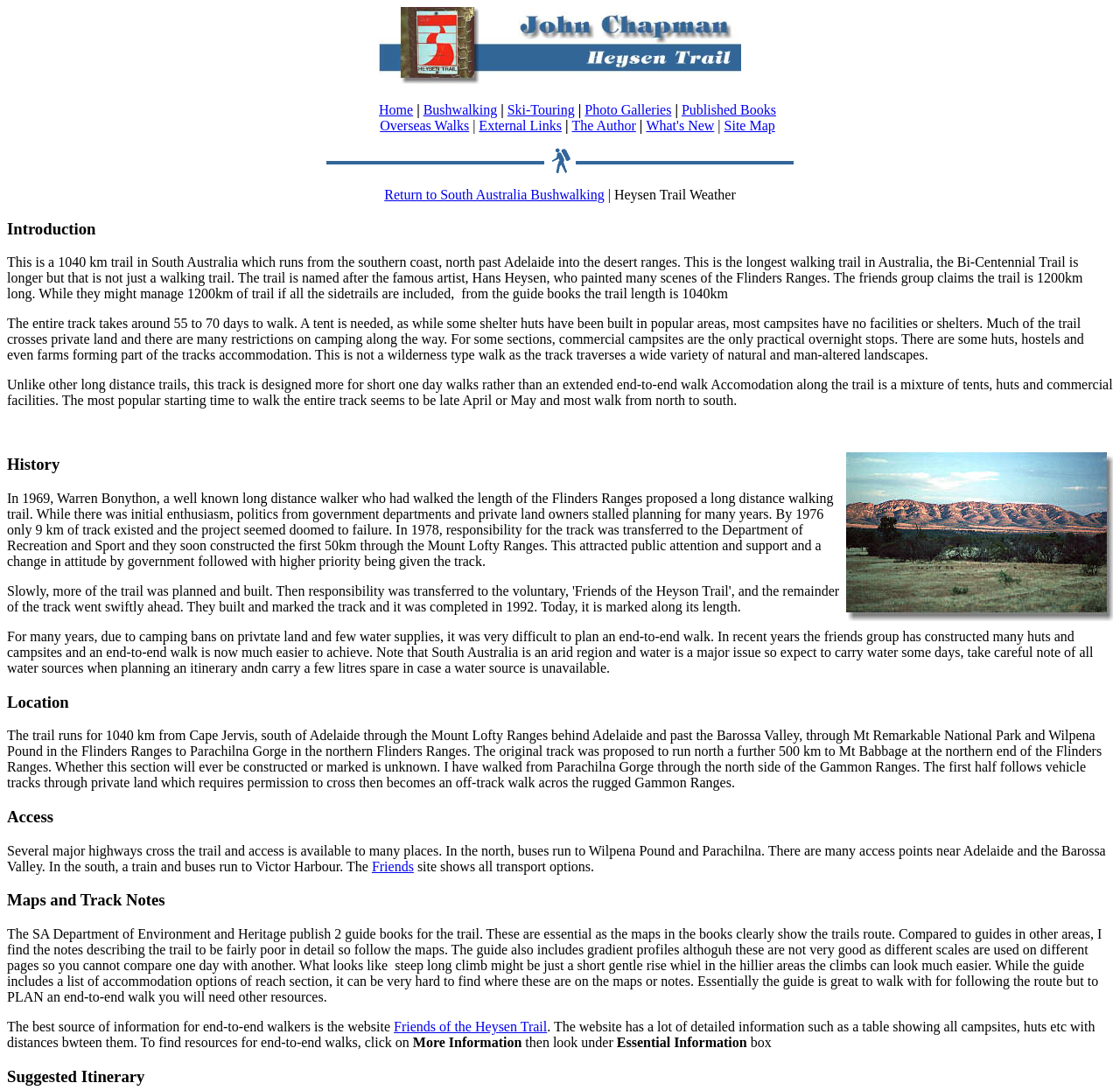Using the webpage screenshot and the element description Return to South Australia Bushwalking, determine the bounding box coordinates. Specify the coordinates in the format (top-left x, top-left y, bottom-right x, bottom-right y) with values ranging from 0 to 1.

[0.343, 0.172, 0.54, 0.185]